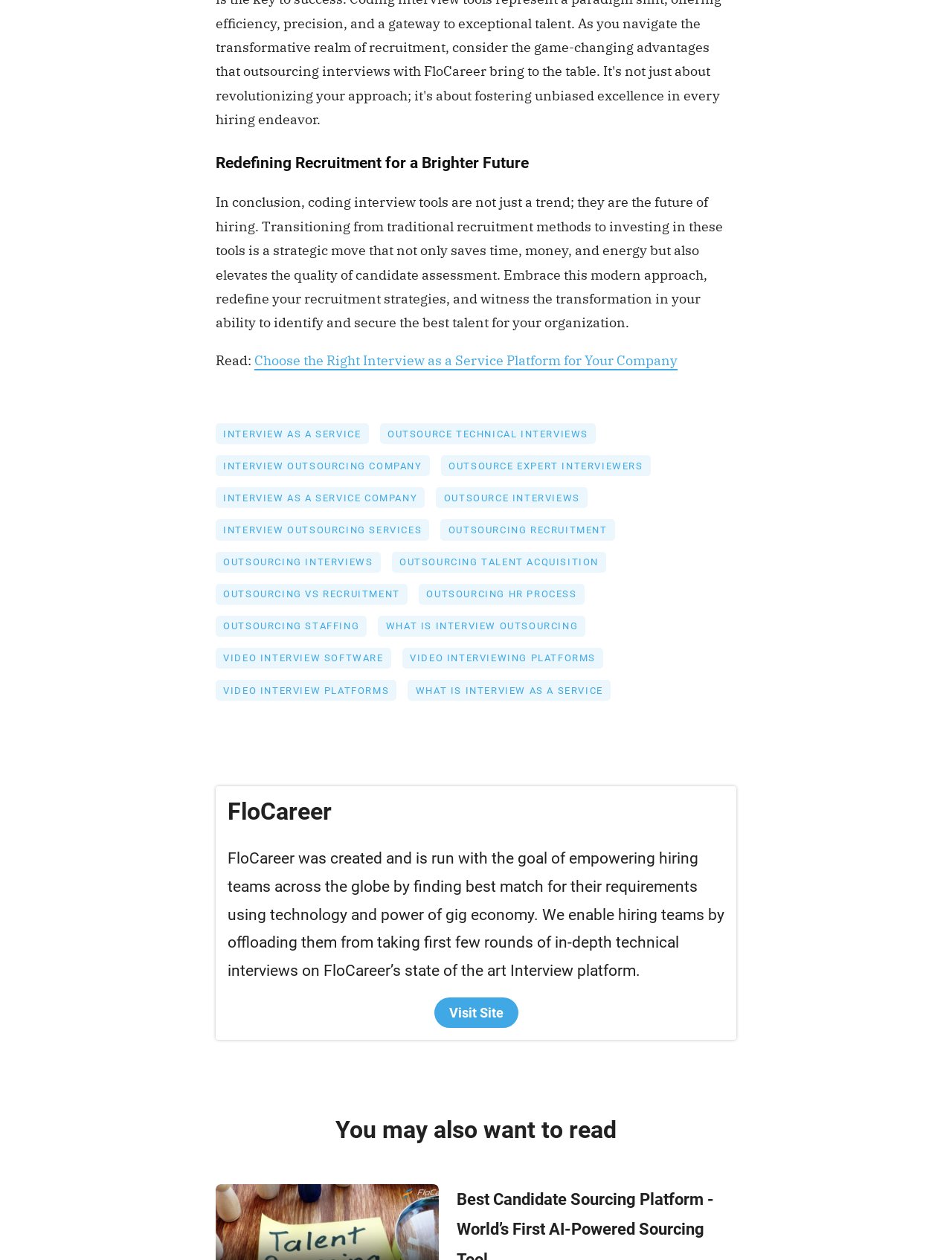What is the purpose of FloCareer?
Utilize the information in the image to give a detailed answer to the question.

FloCareer was created to empower hiring teams across the globe by finding the best match for their requirements using technology and the power of the gig economy.